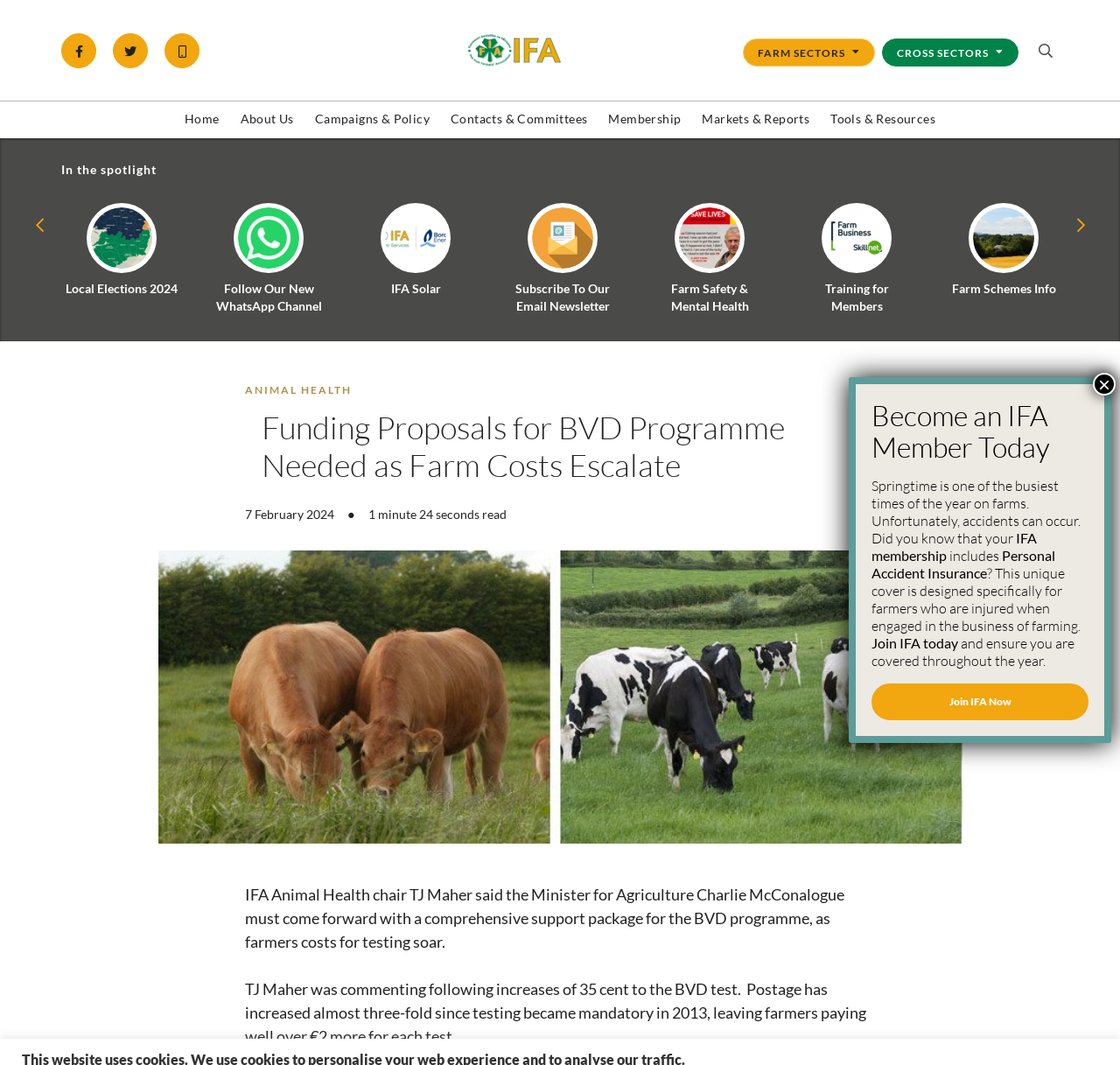Using the provided element description: "Mouse and Bird Explore", determine the bounding box coordinates of the corresponding UI element in the screenshot.

None